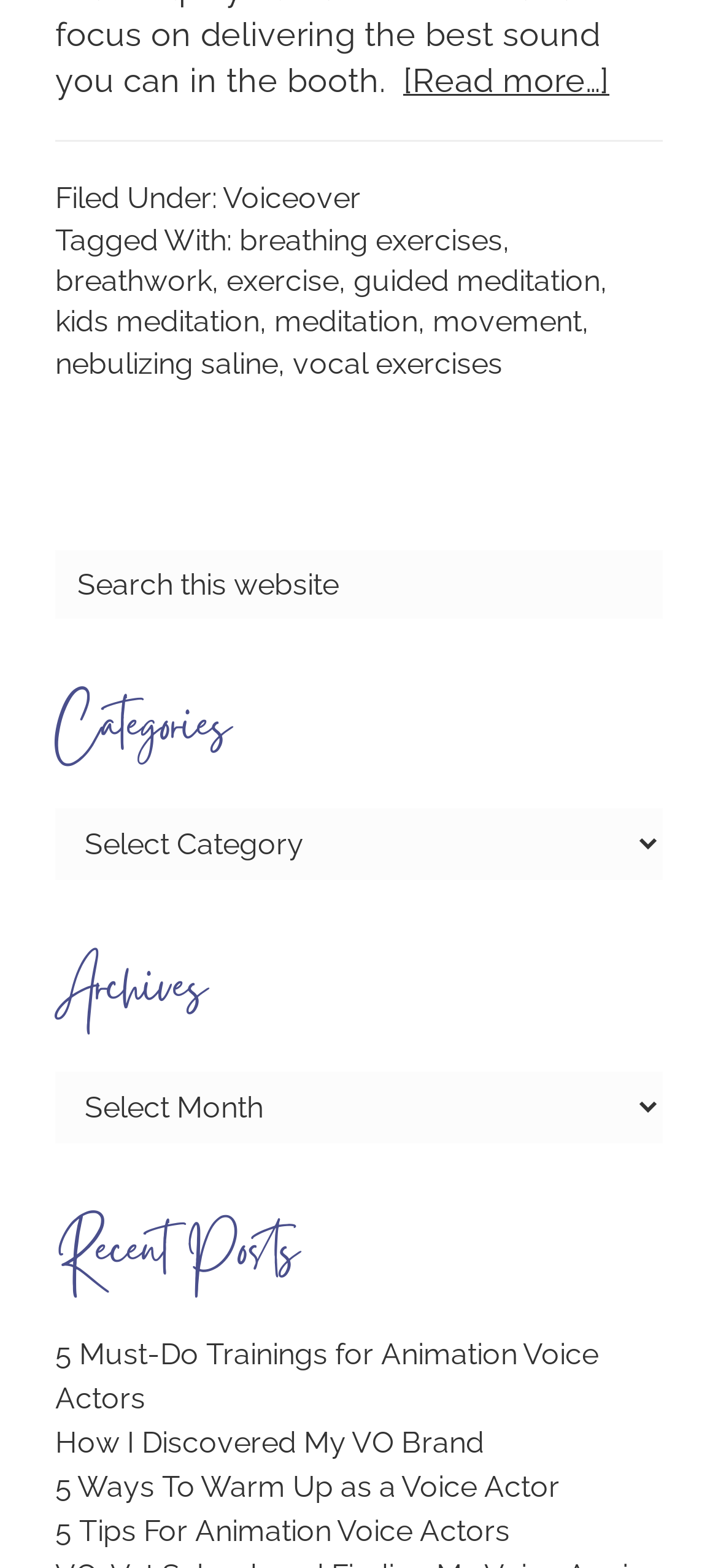Identify the bounding box coordinates for the UI element that matches this description: "exercise".

[0.315, 0.209, 0.472, 0.231]